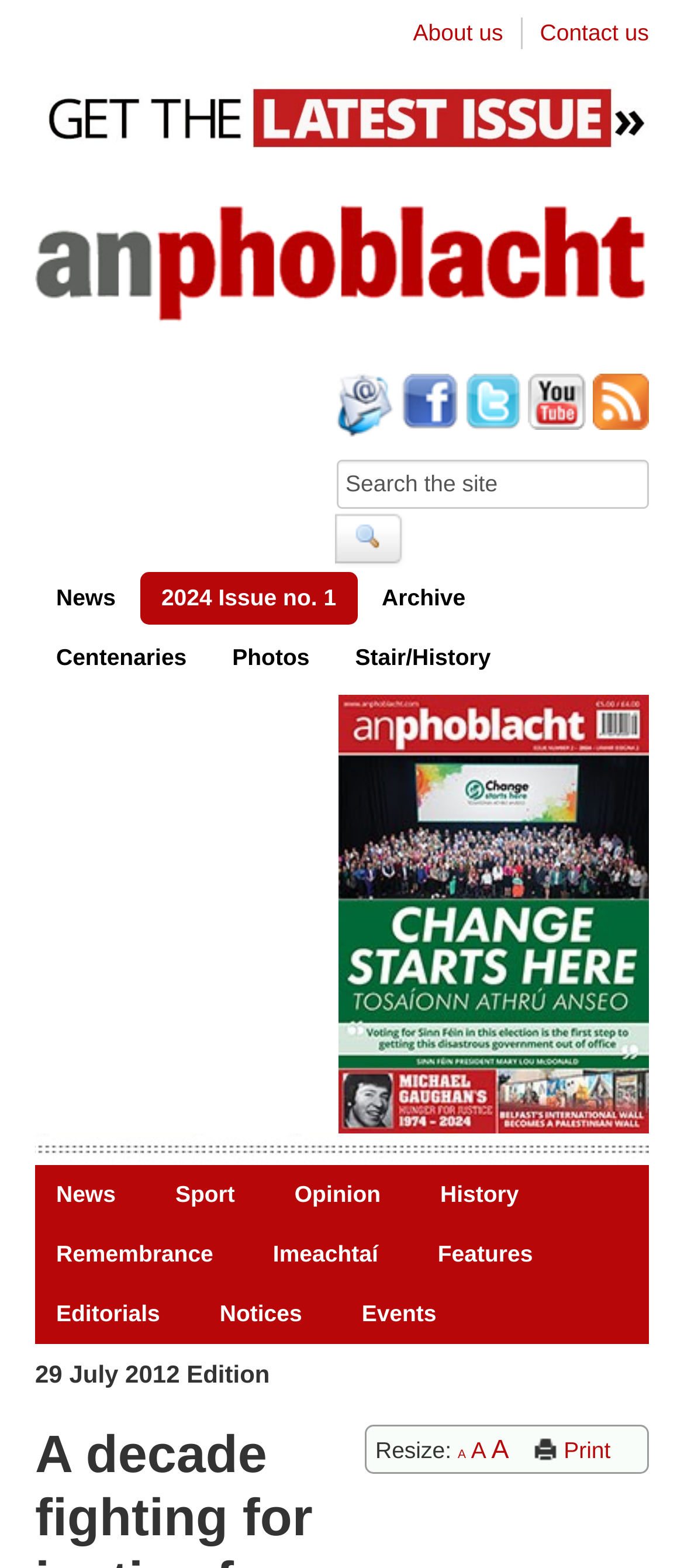Please pinpoint the bounding box coordinates for the region I should click to adhere to this instruction: "Search the site".

[0.492, 0.293, 0.949, 0.324]